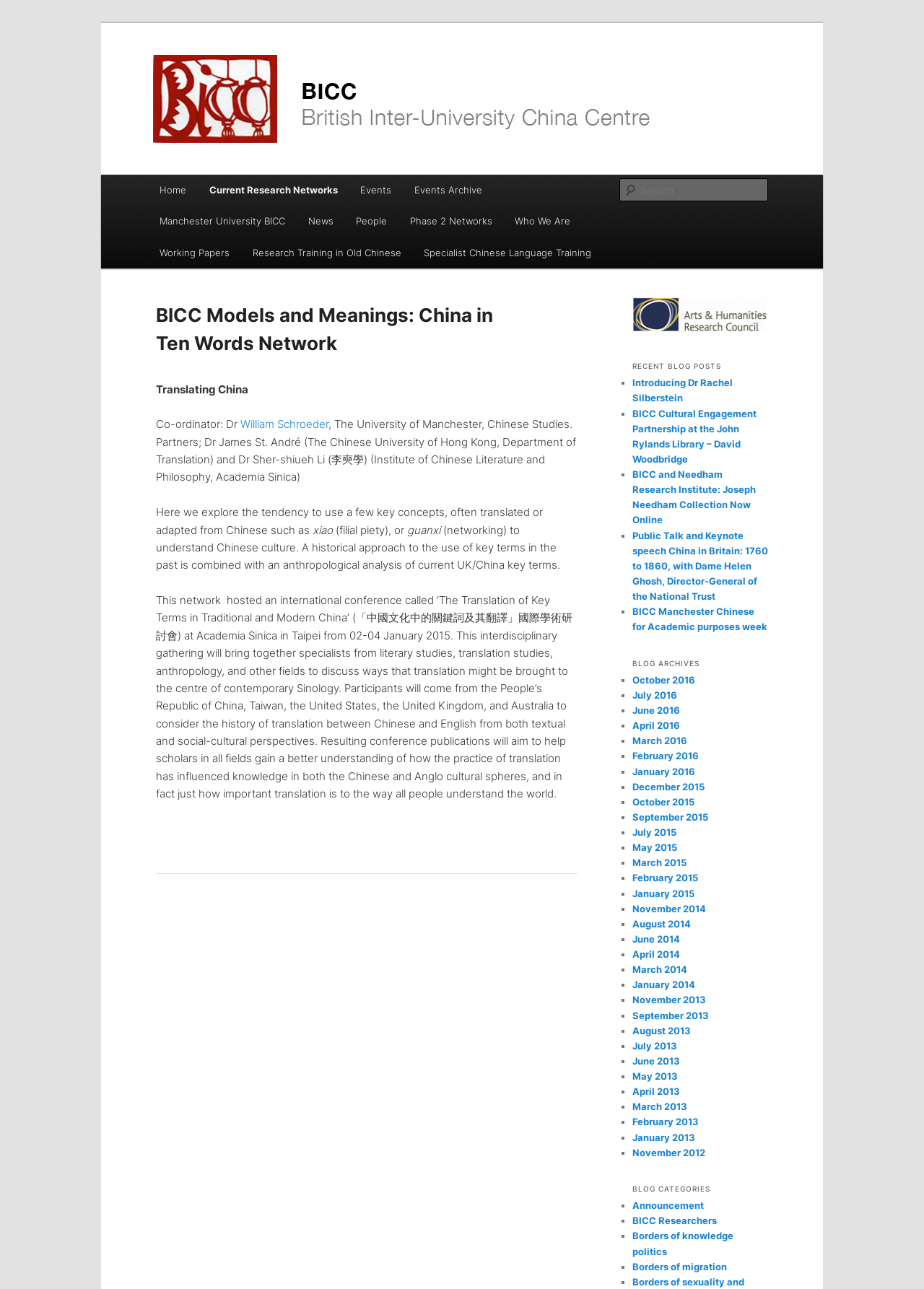Could you specify the bounding box coordinates for the clickable section to complete the following instruction: "Search for something"?

[0.671, 0.138, 0.831, 0.156]